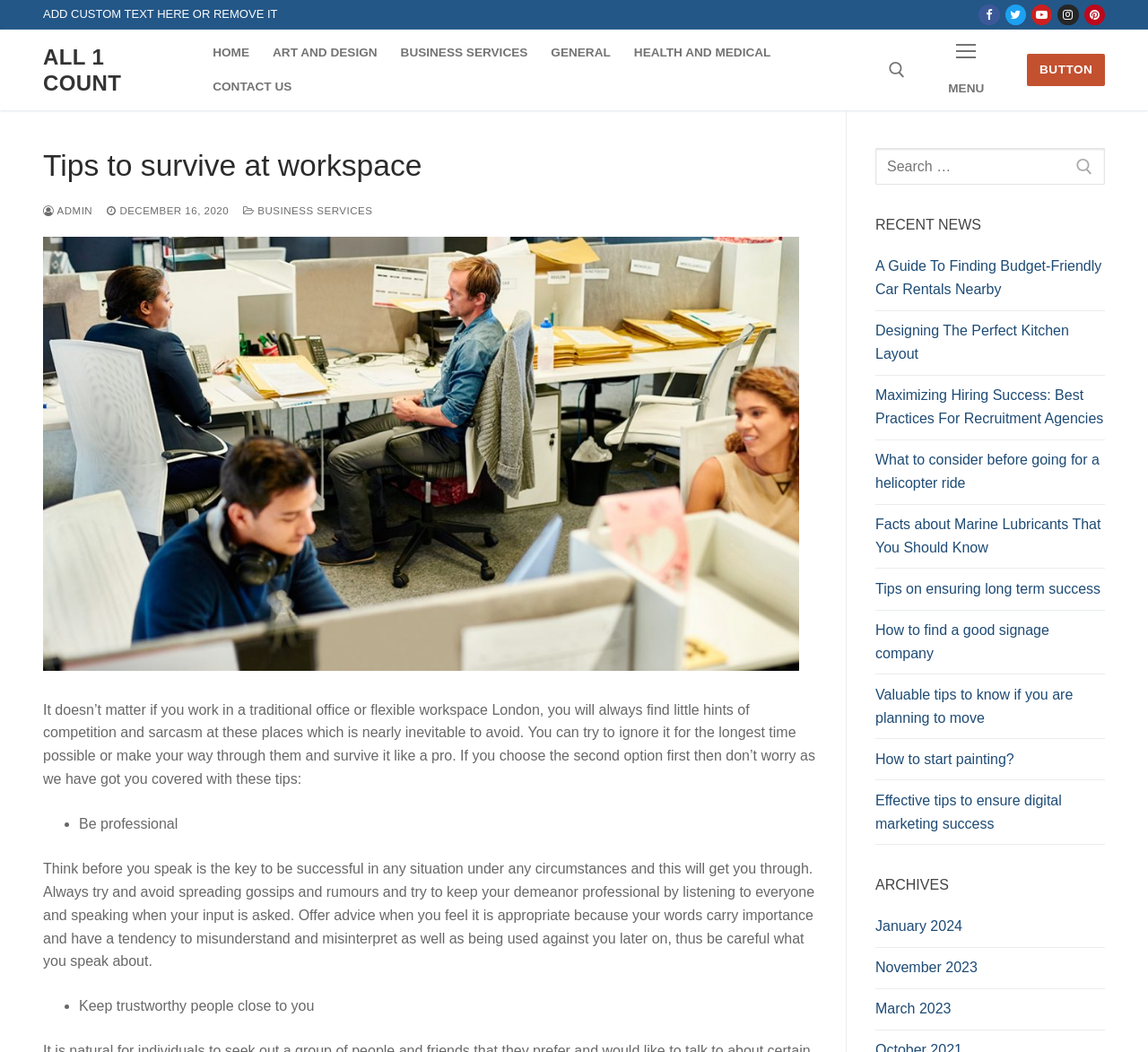Identify the bounding box coordinates of the region that should be clicked to execute the following instruction: "Search for something".

[0.581, 0.12, 0.8, 0.191]